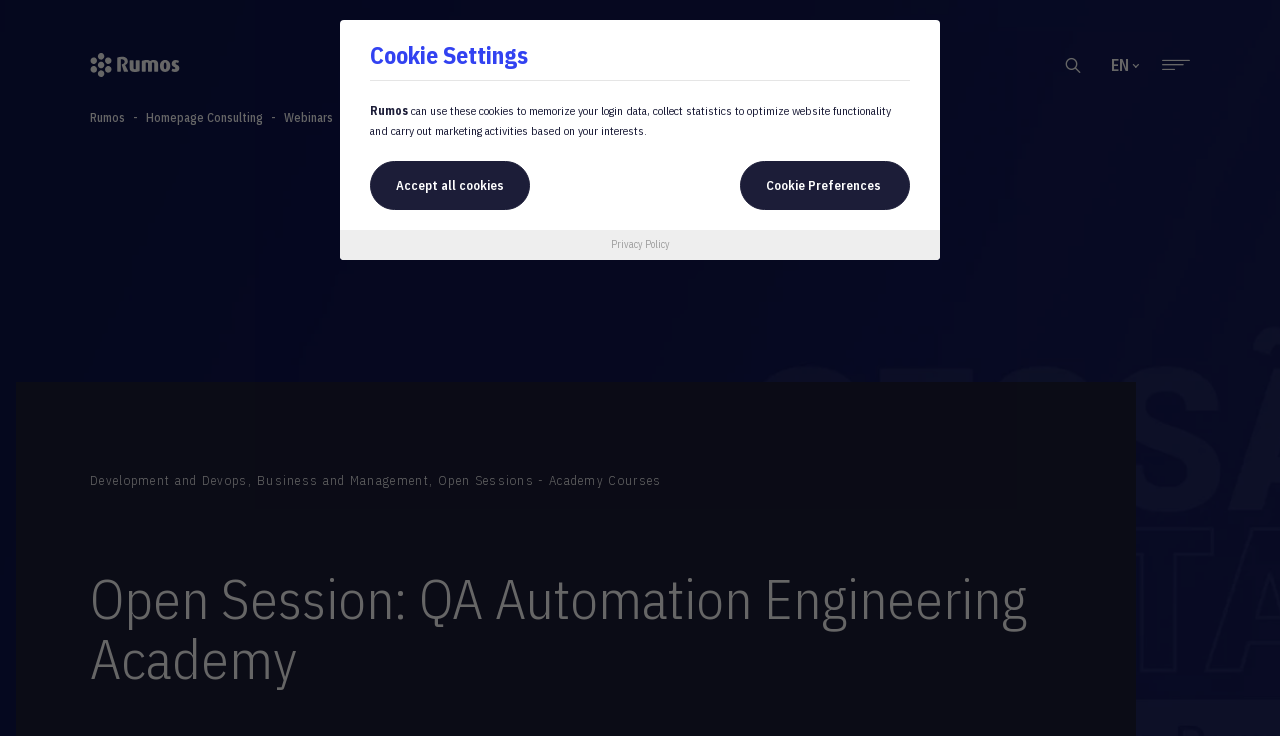Determine the bounding box for the UI element as described: "en". The coordinates should be represented as four float numbers between 0 and 1, formatted as [left, top, right, bottom].

[0.856, 0.068, 0.895, 0.109]